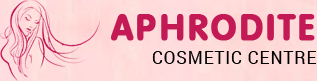What is the focus of Aphrodite Cosmetic Centre? Examine the screenshot and reply using just one word or a brief phrase.

cosmetic procedures